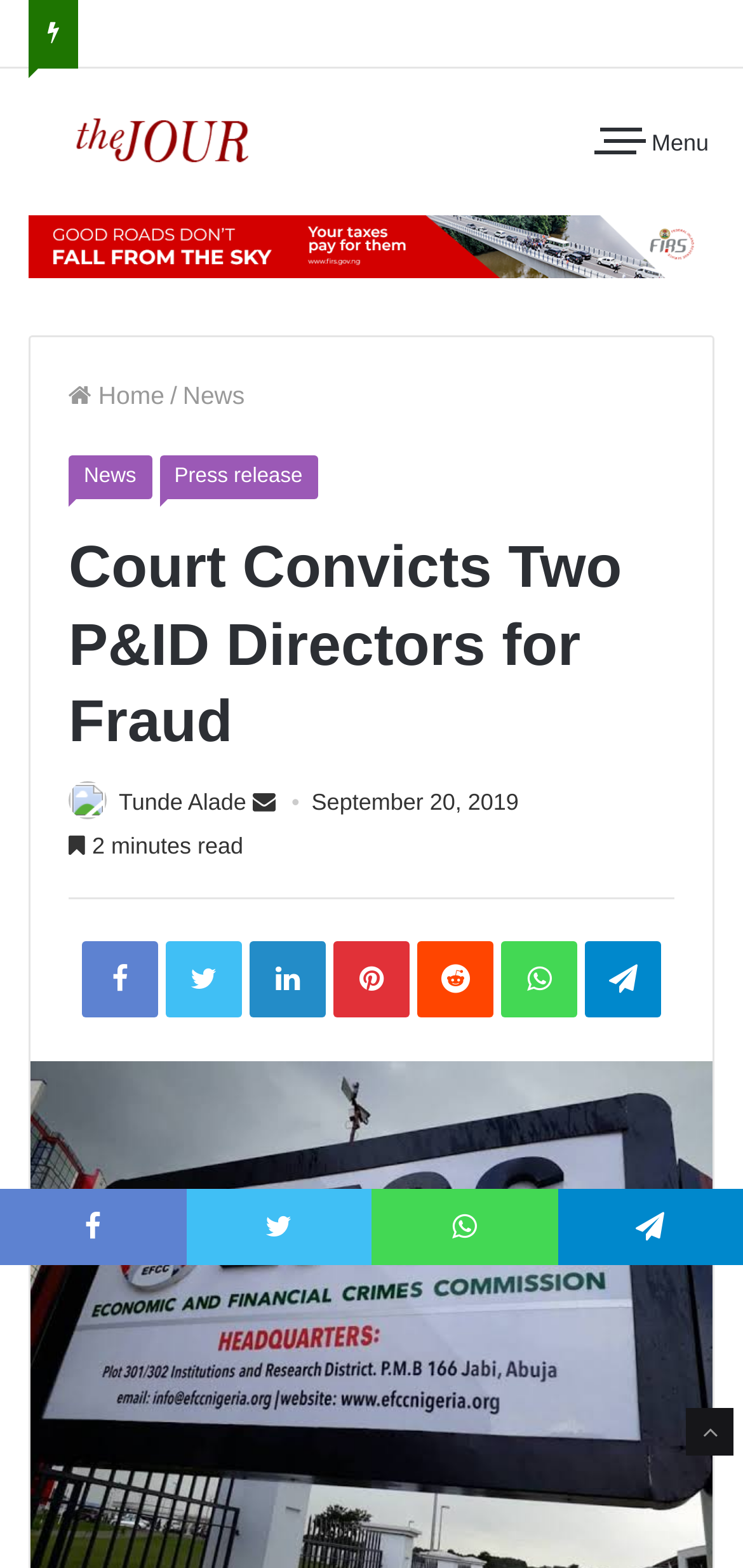Determine the bounding box coordinates of the clickable element to achieve the following action: 'Click on the 'Menu' link'. Provide the coordinates as four float values between 0 and 1, formatted as [left, top, right, bottom].

[0.813, 0.073, 0.962, 0.109]